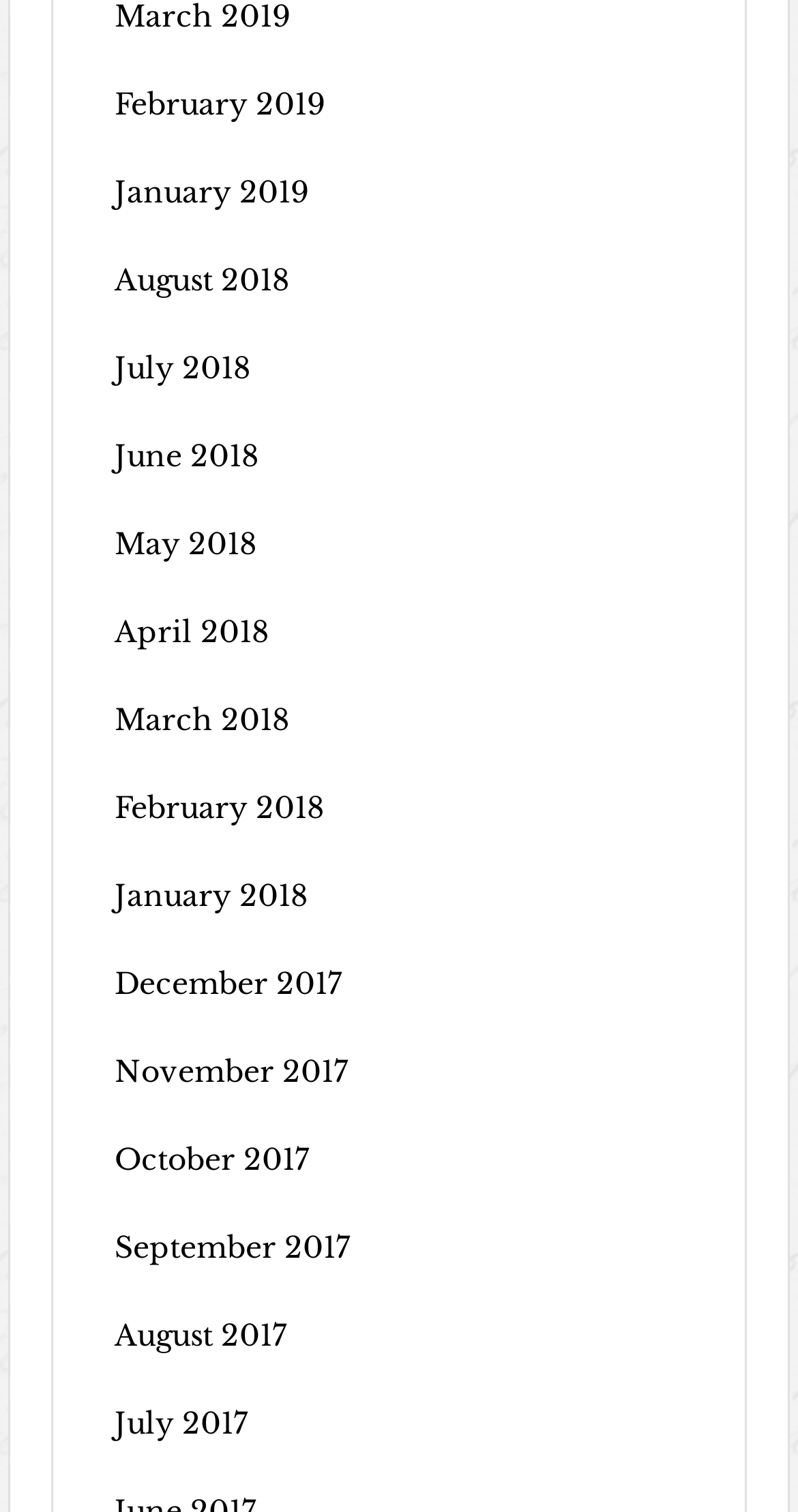Please specify the bounding box coordinates in the format (top-left x, top-left y, bottom-right x, bottom-right y), with all values as floating point numbers between 0 and 1. Identify the bounding box of the UI element described by: Home

None